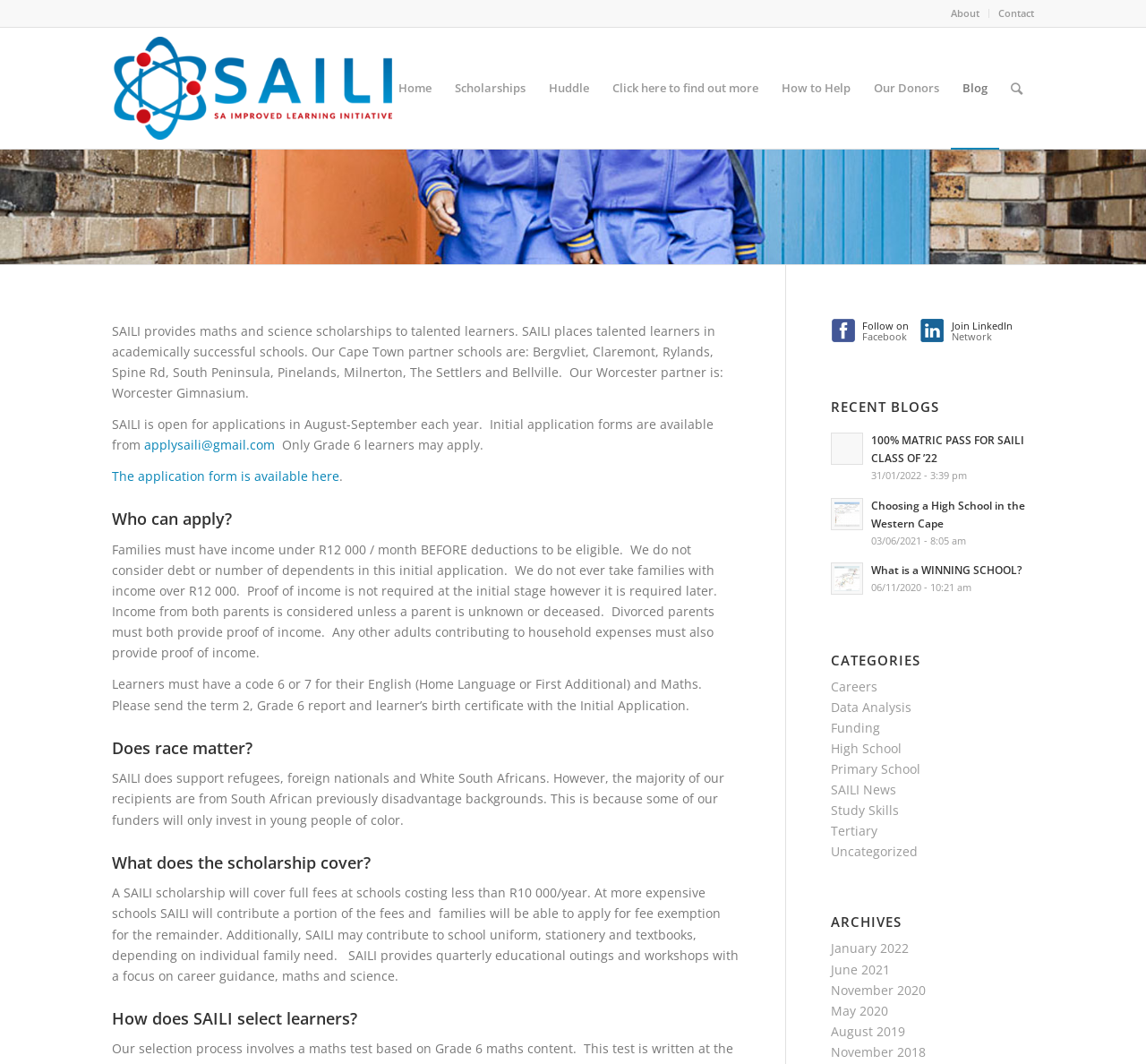Given the description "Join LinkedIn Network", determine the bounding box of the corresponding UI element.

[0.803, 0.3, 0.889, 0.326]